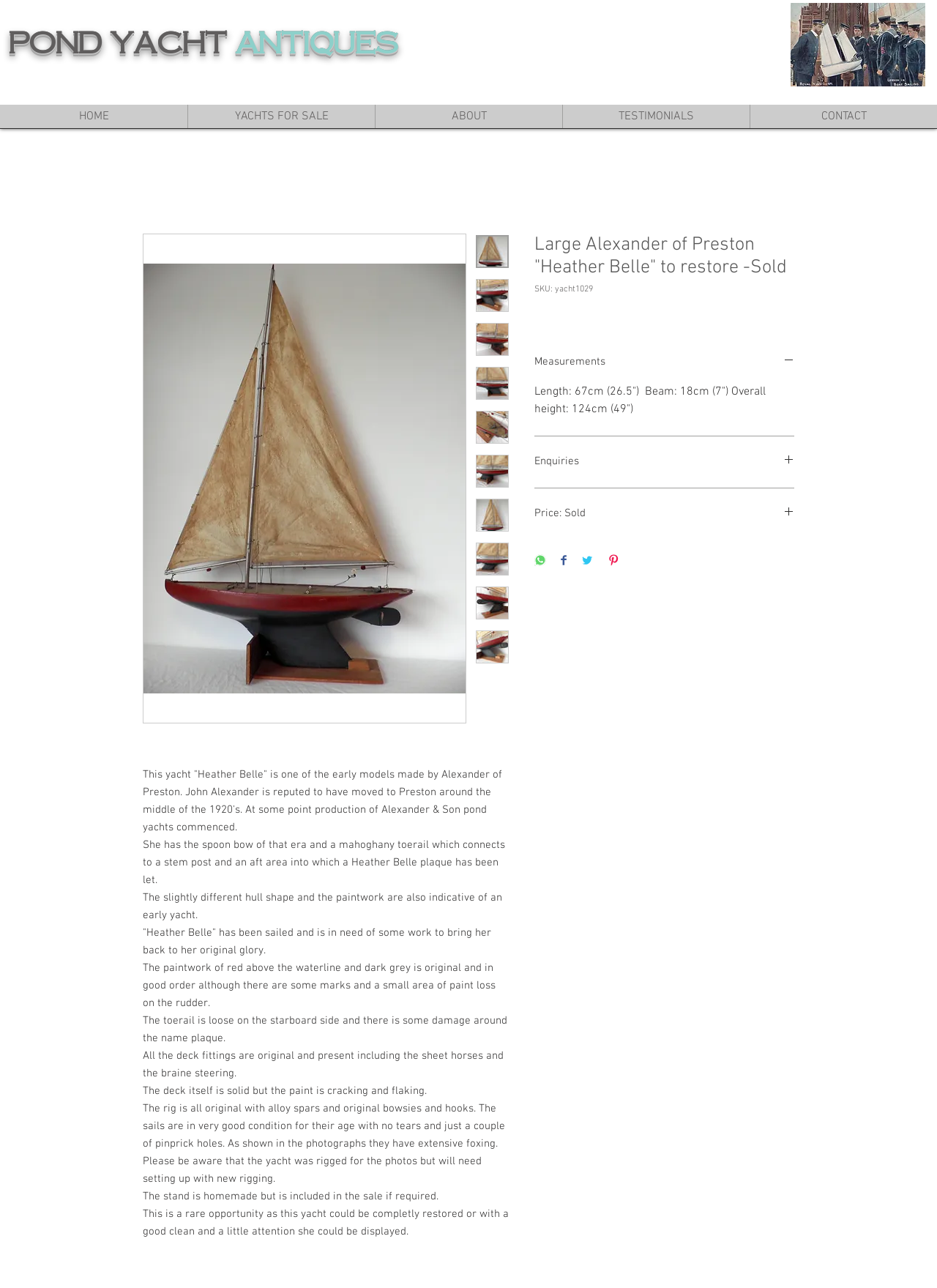Please answer the following question using a single word or phrase: 
What is the condition of the deck?

Solid but paint is cracking and flaking